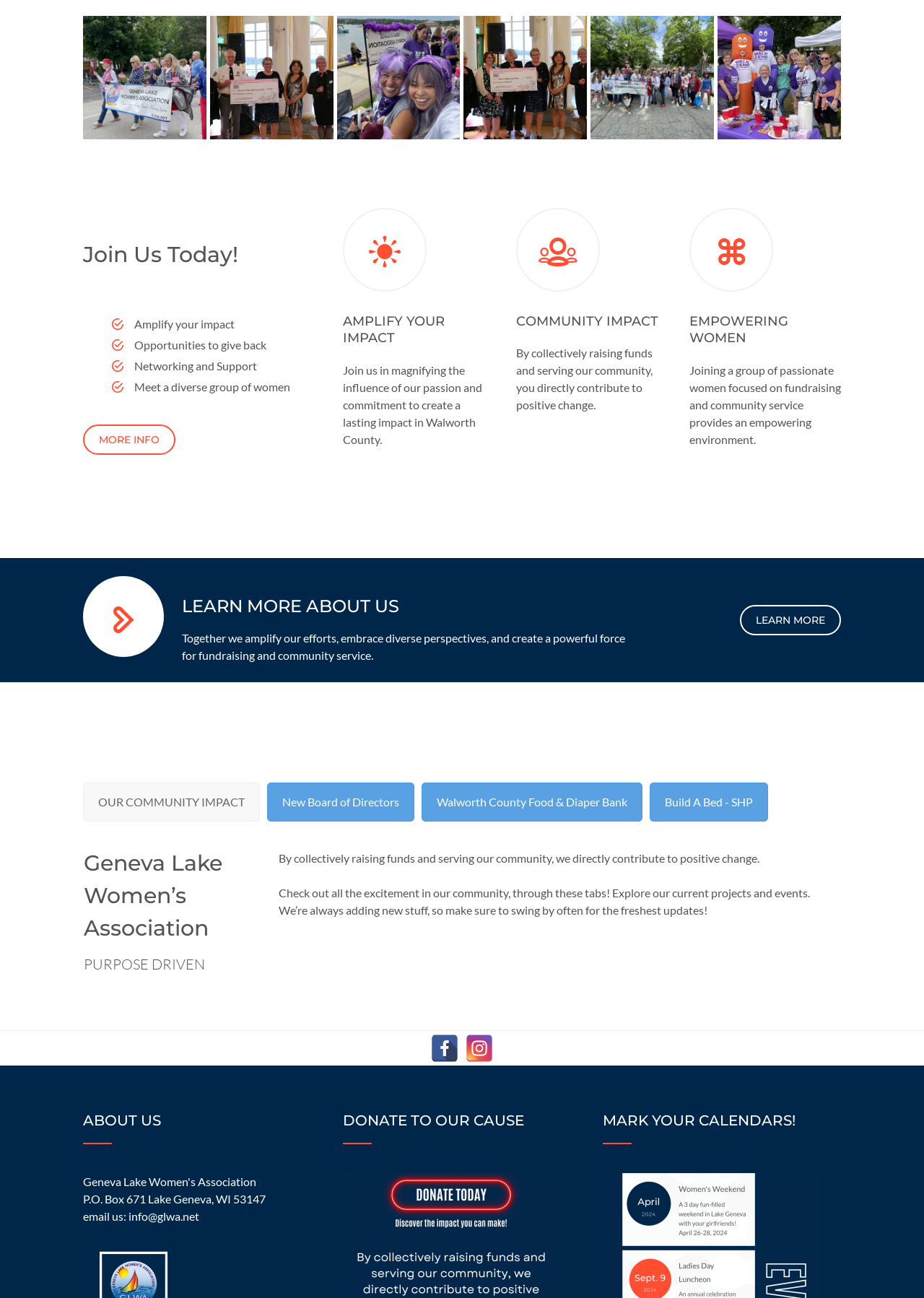From the details in the image, provide a thorough response to the question: What is the purpose of the organization?

I found the answer by looking at the heading element with the text 'AMPLIFY YOUR IMPACT' and the corresponding static text element that describes the purpose of the organization.